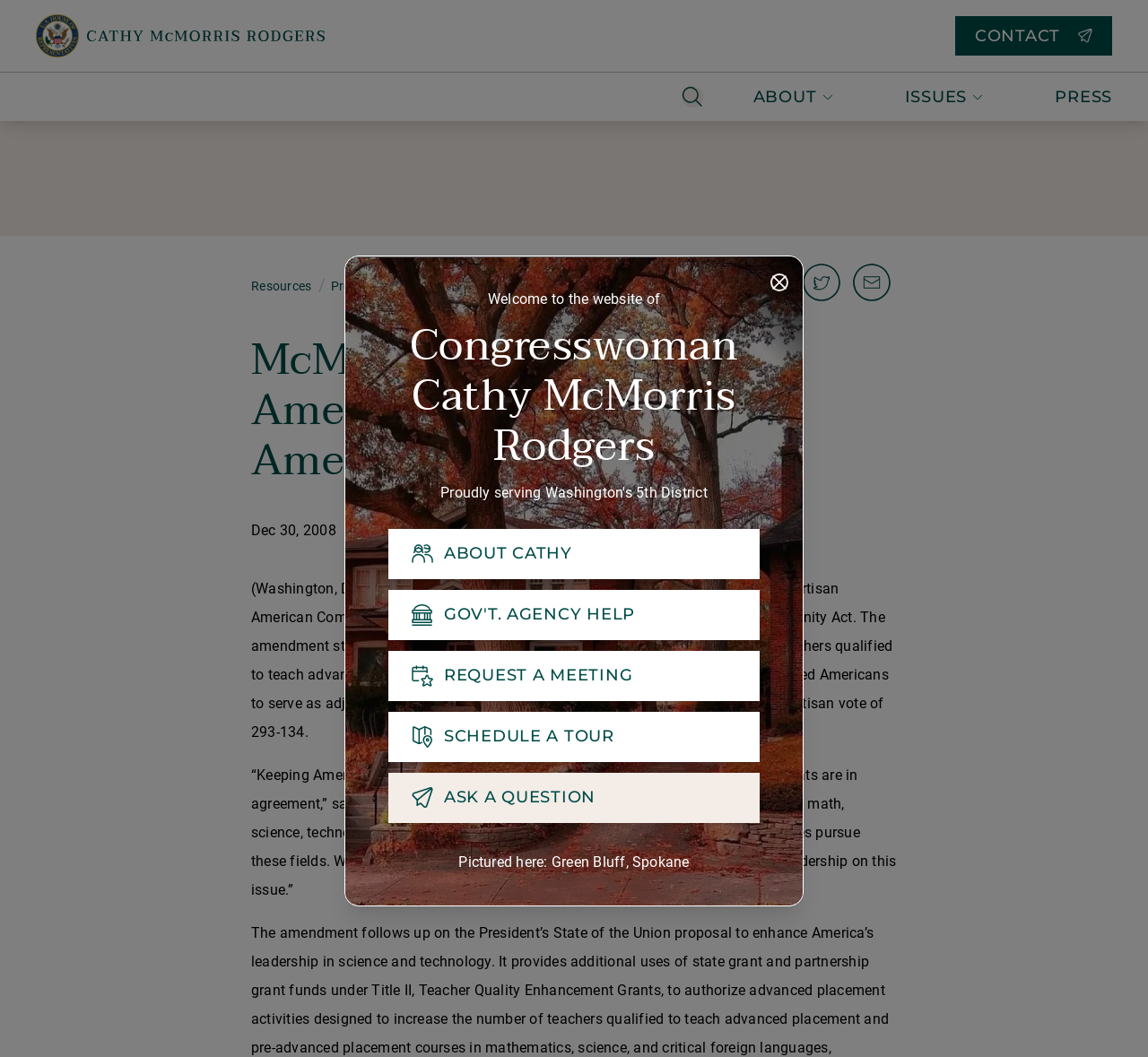Determine the bounding box coordinates for the element that should be clicked to follow this instruction: "Click the 'About Cathy' button". The coordinates should be given as four float numbers between 0 and 1, in the format [left, top, right, bottom].

[0.338, 0.5, 0.662, 0.548]